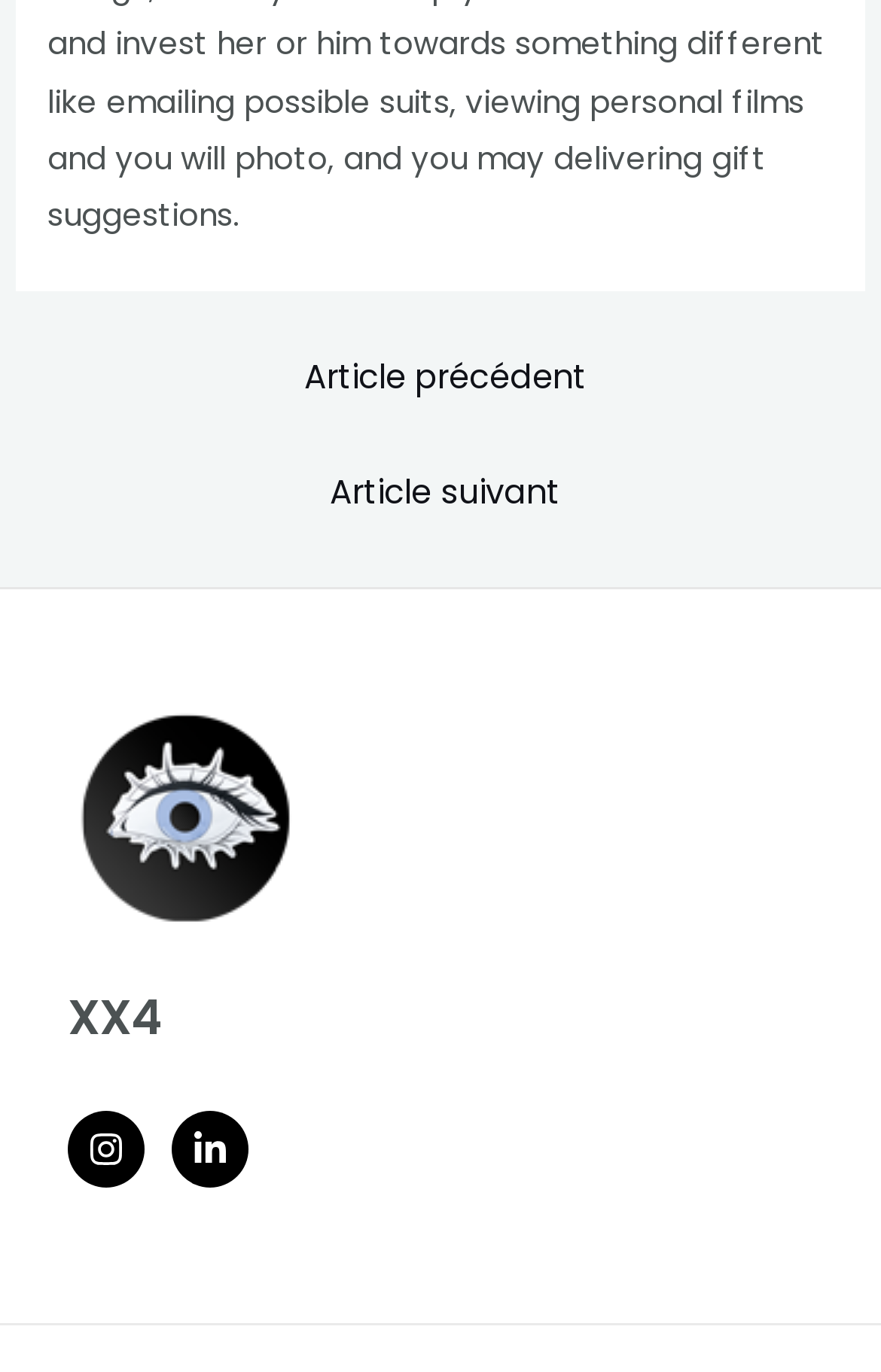Answer the question below with a single word or a brief phrase: 
How many social media links are present?

2